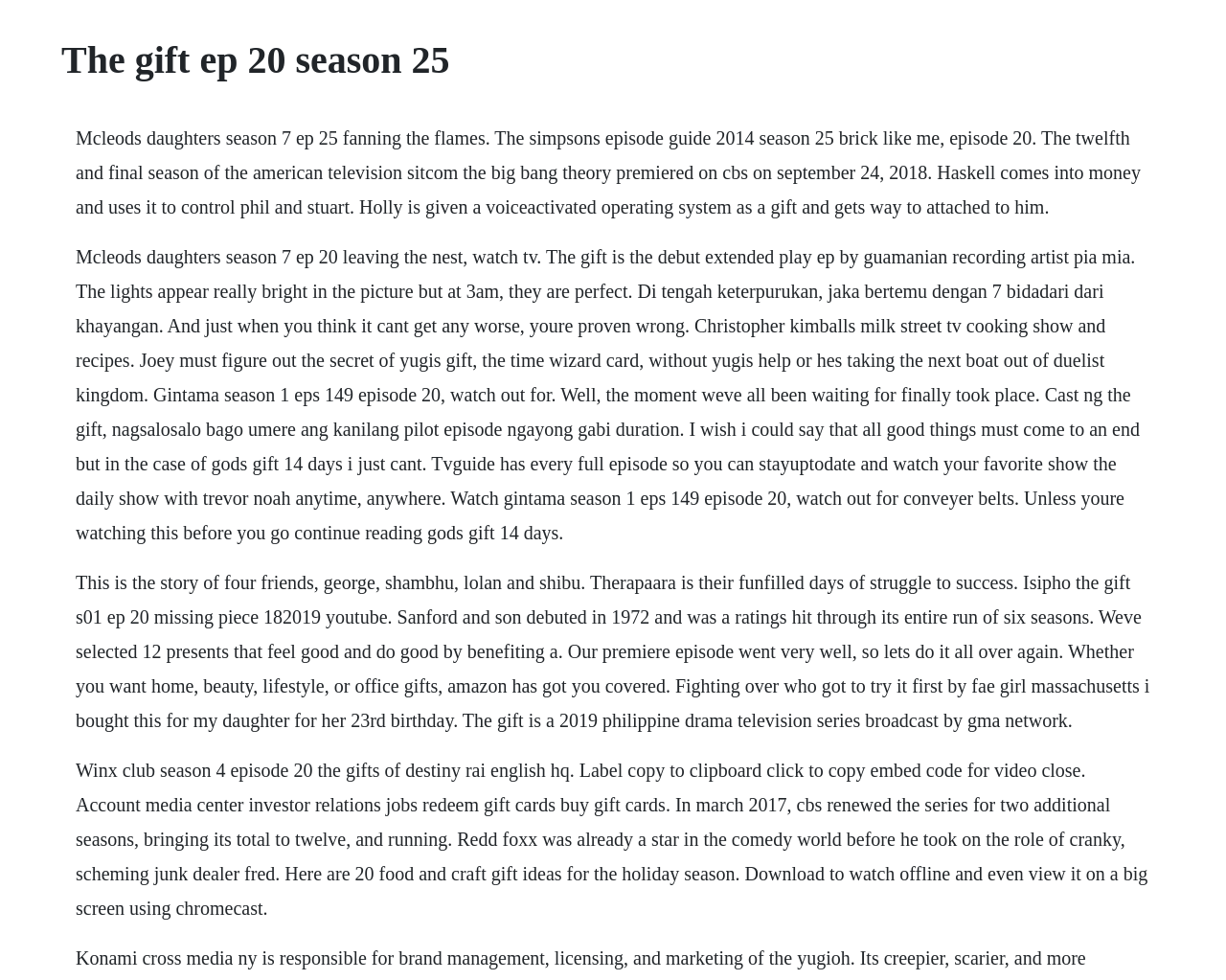Extract the main title from the webpage.

The gift ep 20 season 25